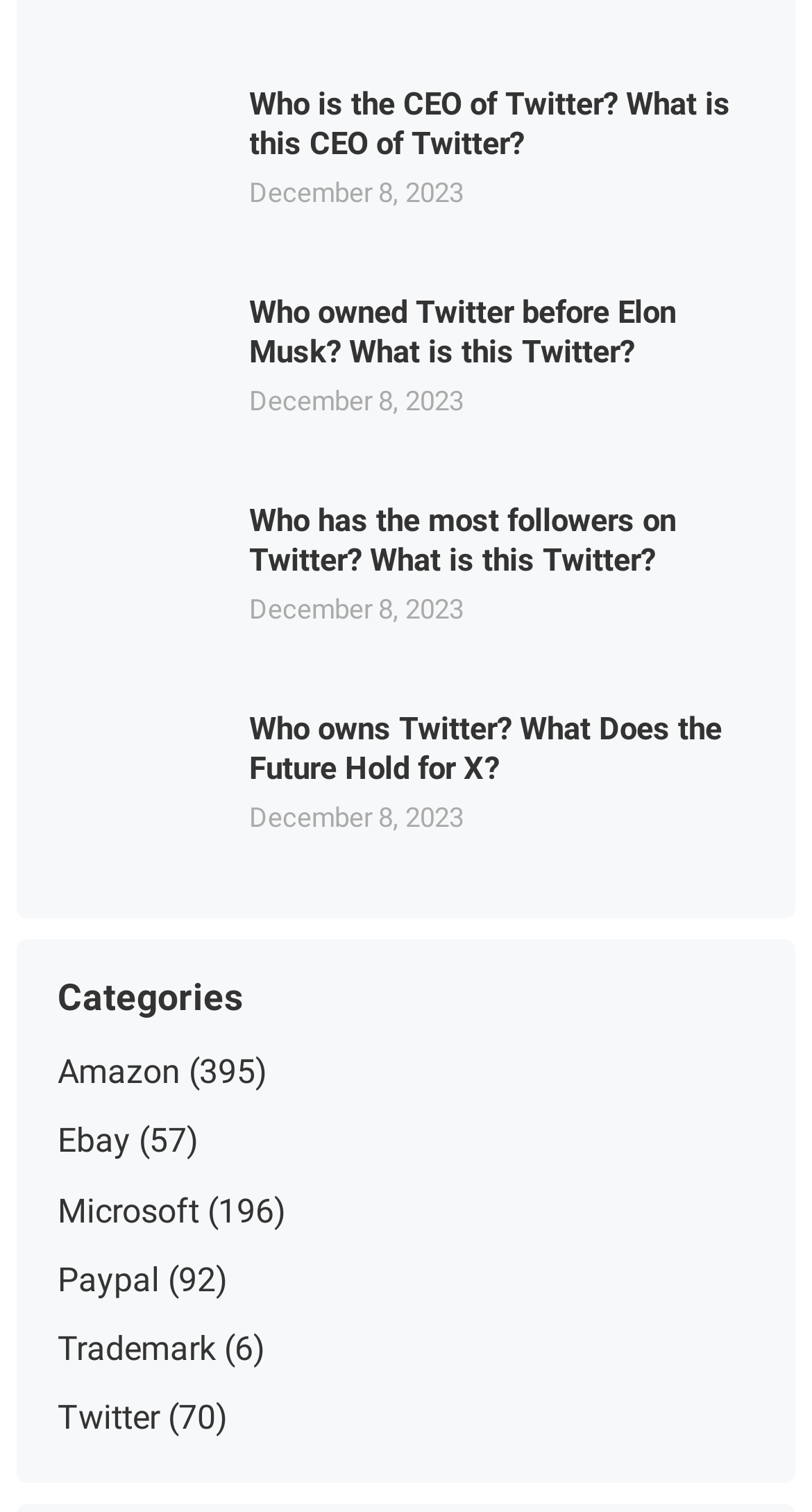Refer to the image and offer a detailed explanation in response to the question: What is the date of the Twitter-related information?

The webpage has multiple instances of the date 'December 8, 2023' associated with different Twitter-related links, which suggests that this is the date of the Twitter-related information.